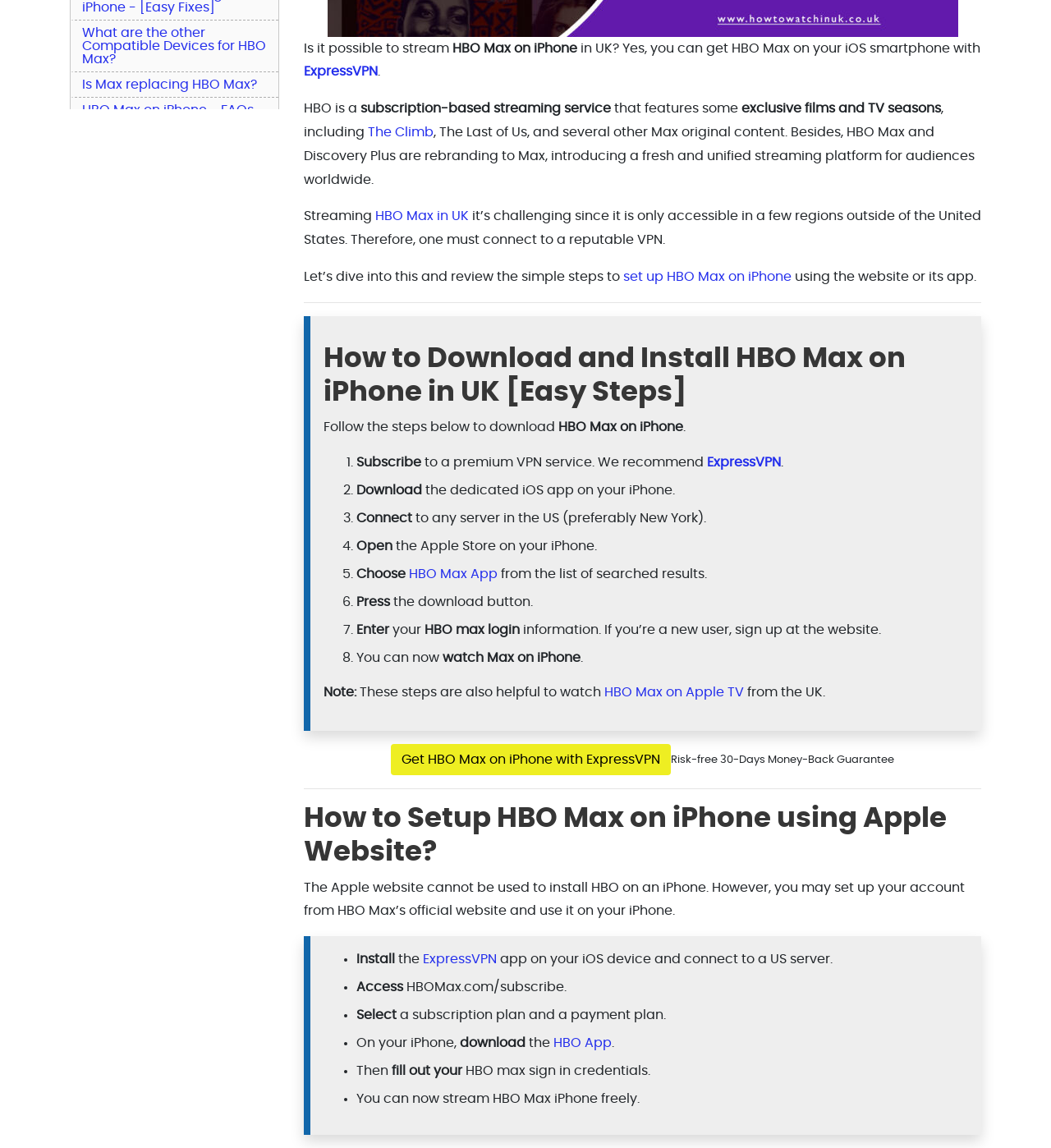Determine the bounding box coordinates for the HTML element described here: "HBO Max in UK".

[0.357, 0.183, 0.446, 0.194]